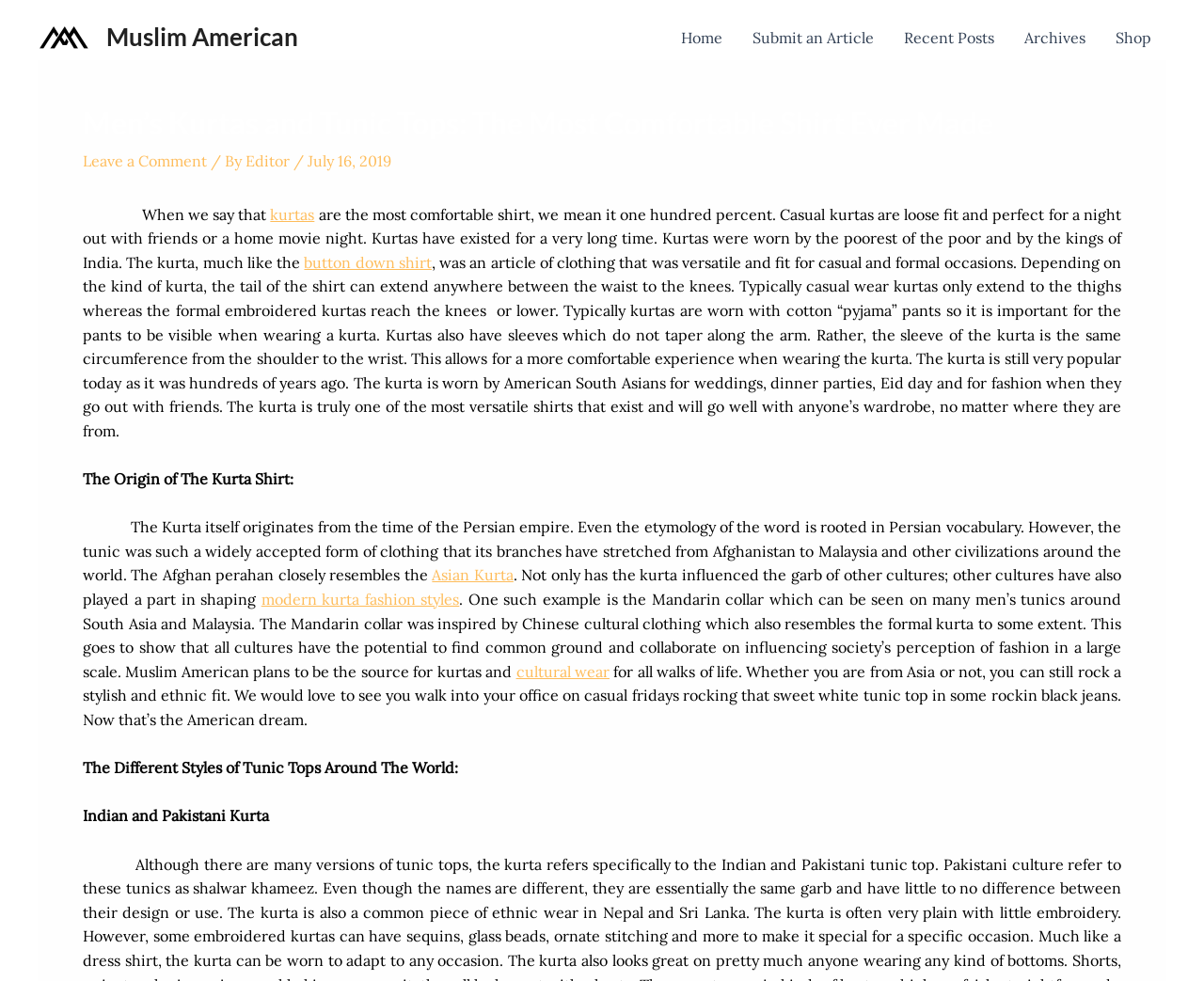Generate the main heading text from the webpage.

Men’s Kurtas and Tunic Tops: The Most Comfortable Shirt Ever Made